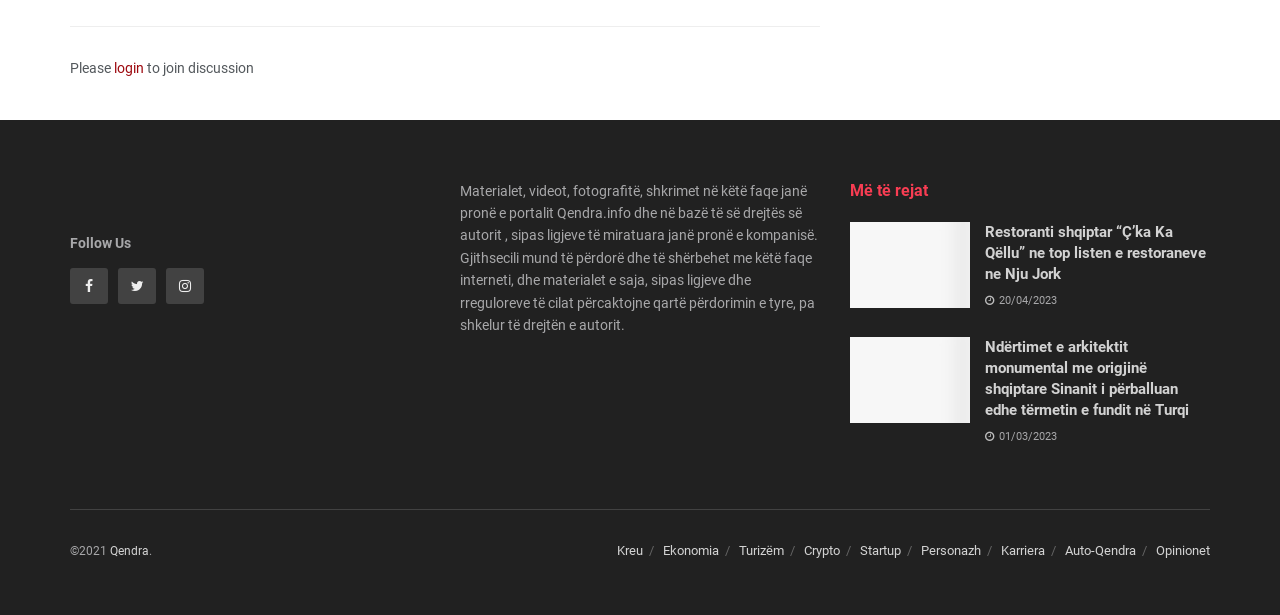Could you determine the bounding box coordinates of the clickable element to complete the instruction: "Show more"? Provide the coordinates as four float numbers between 0 and 1, i.e., [left, top, right, bottom].

None